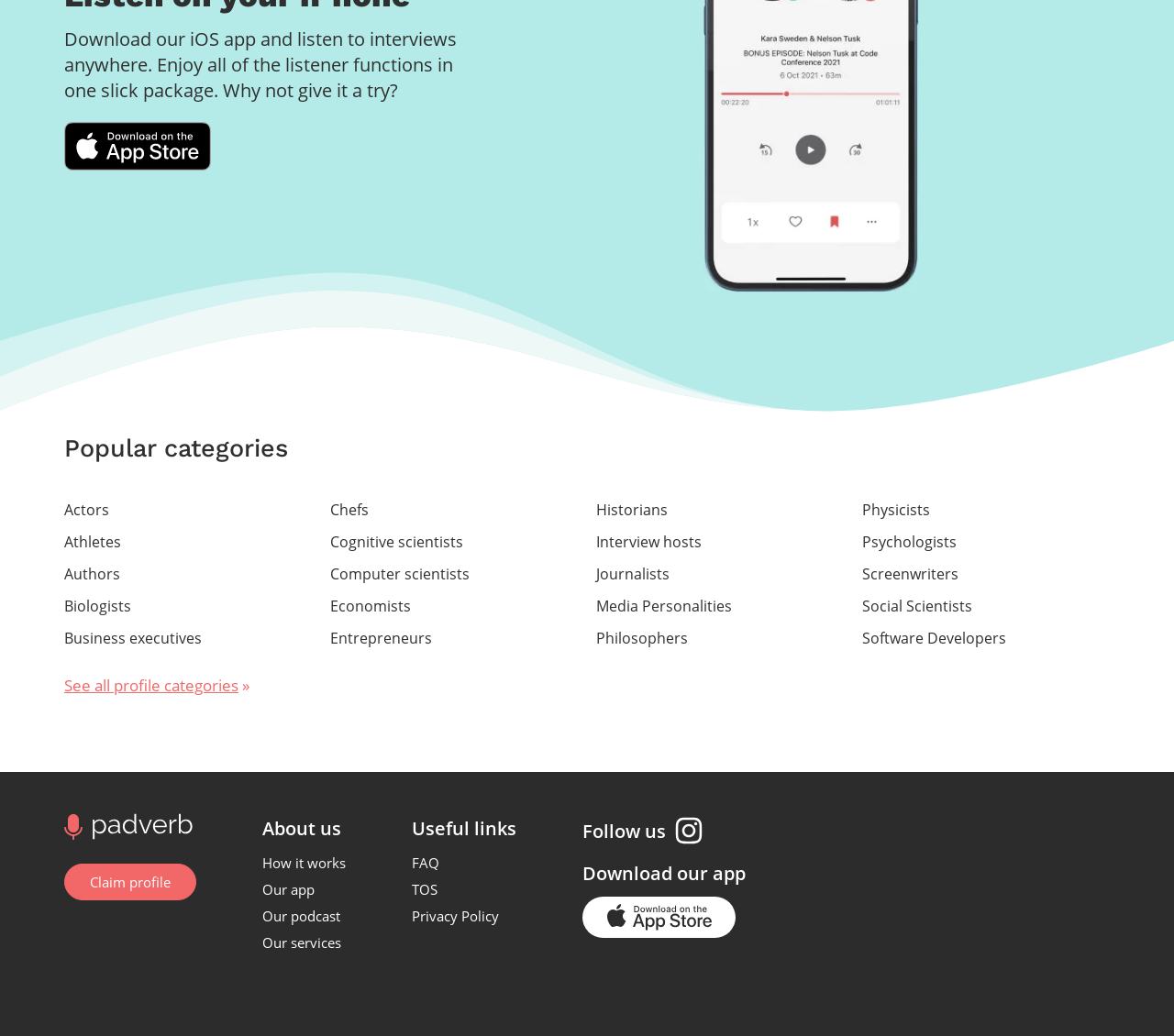Locate the bounding box coordinates of the clickable area to execute the instruction: "View Actors' profiles". Provide the coordinates as four float numbers between 0 and 1, represented as [left, top, right, bottom].

[0.055, 0.479, 0.266, 0.505]